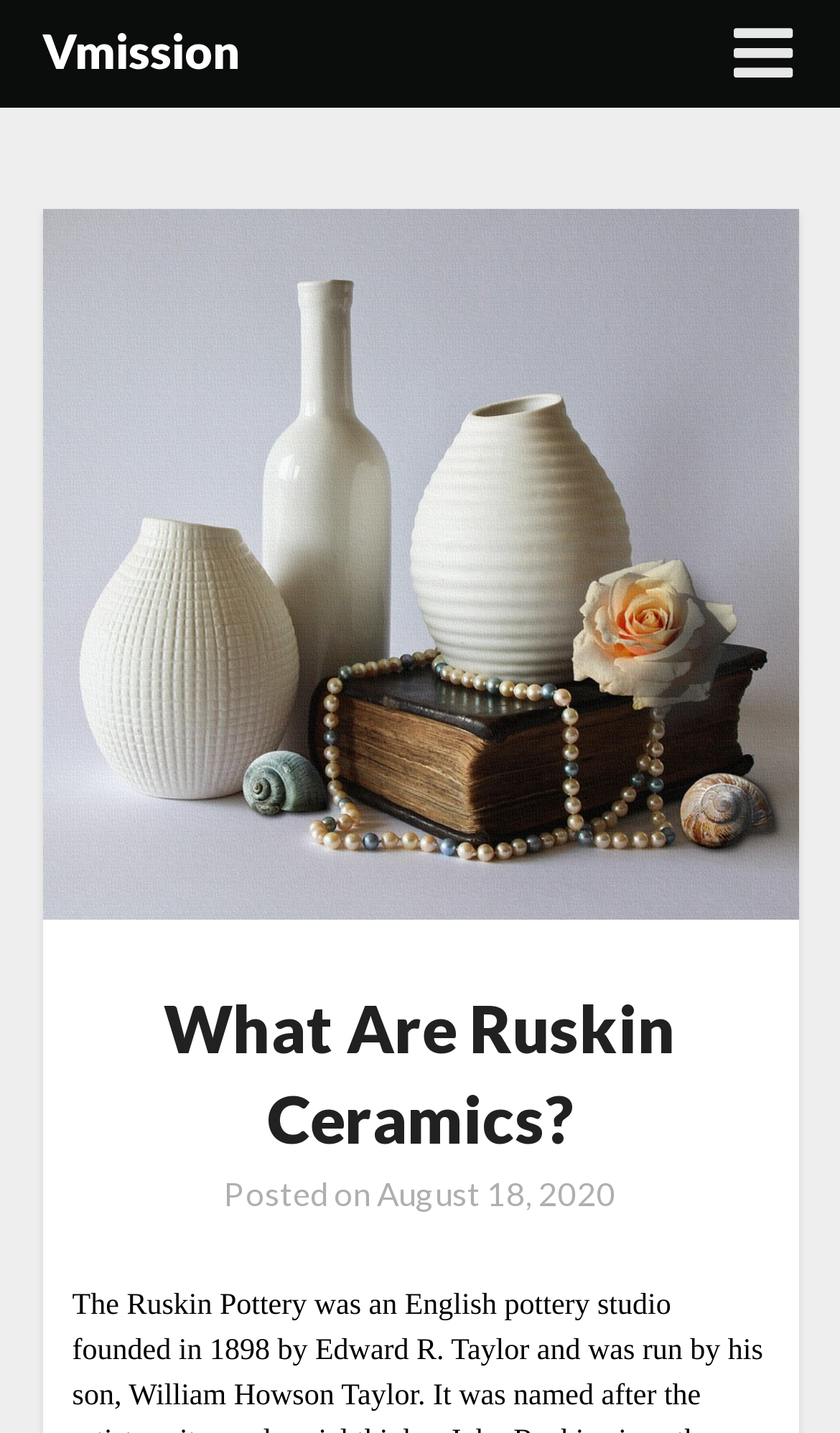What type of content is the article?
Provide a detailed answer to the question using information from the image.

I inferred that the article is a blog post by looking at the format of the page, which includes a heading, a posted date, and a link to the date, which are common features of blog posts.